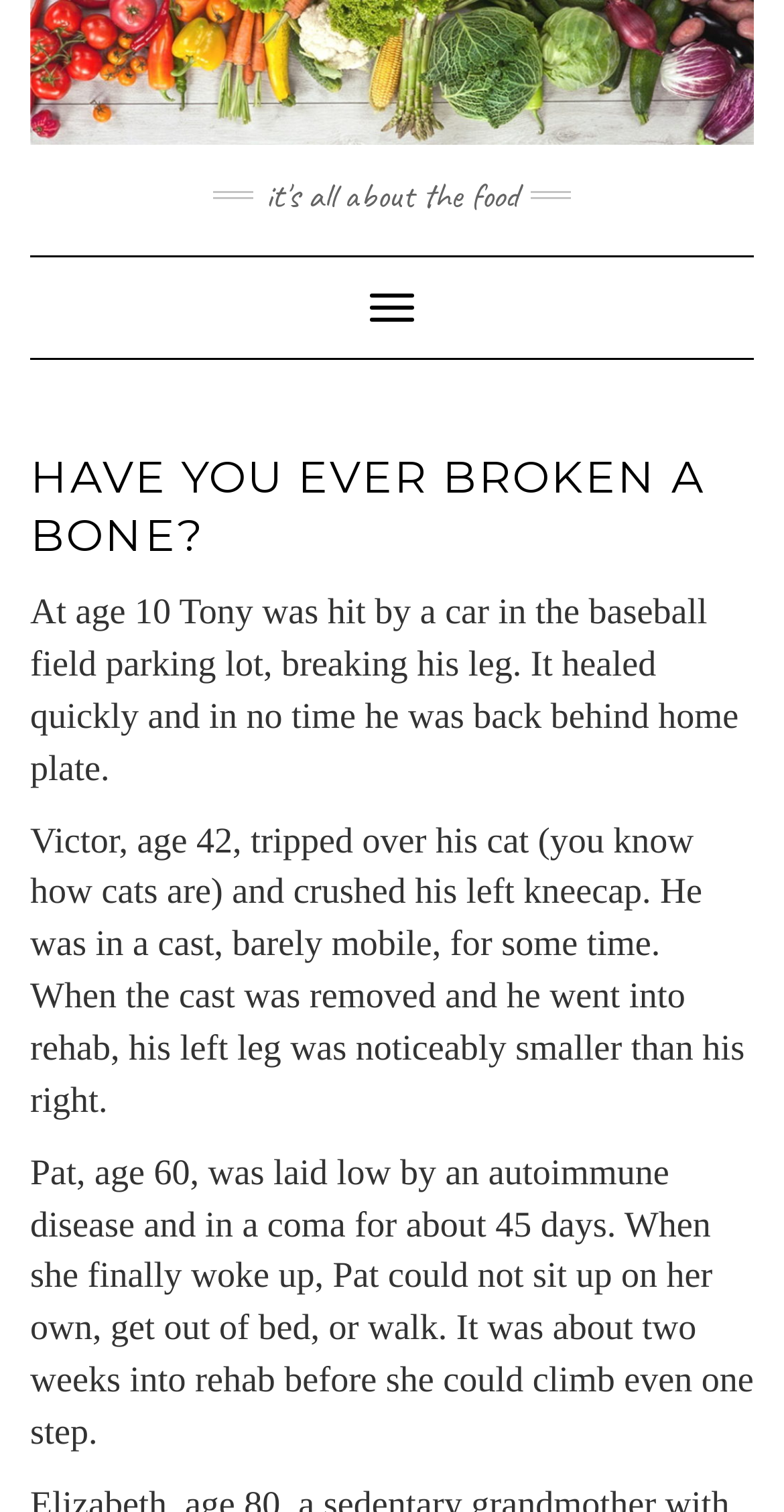Locate the UI element described as follows: "alt="It's all about the food"". Return the bounding box coordinates as four float numbers between 0 and 1 in the order [left, top, right, bottom].

[0.038, 0.032, 0.962, 0.057]